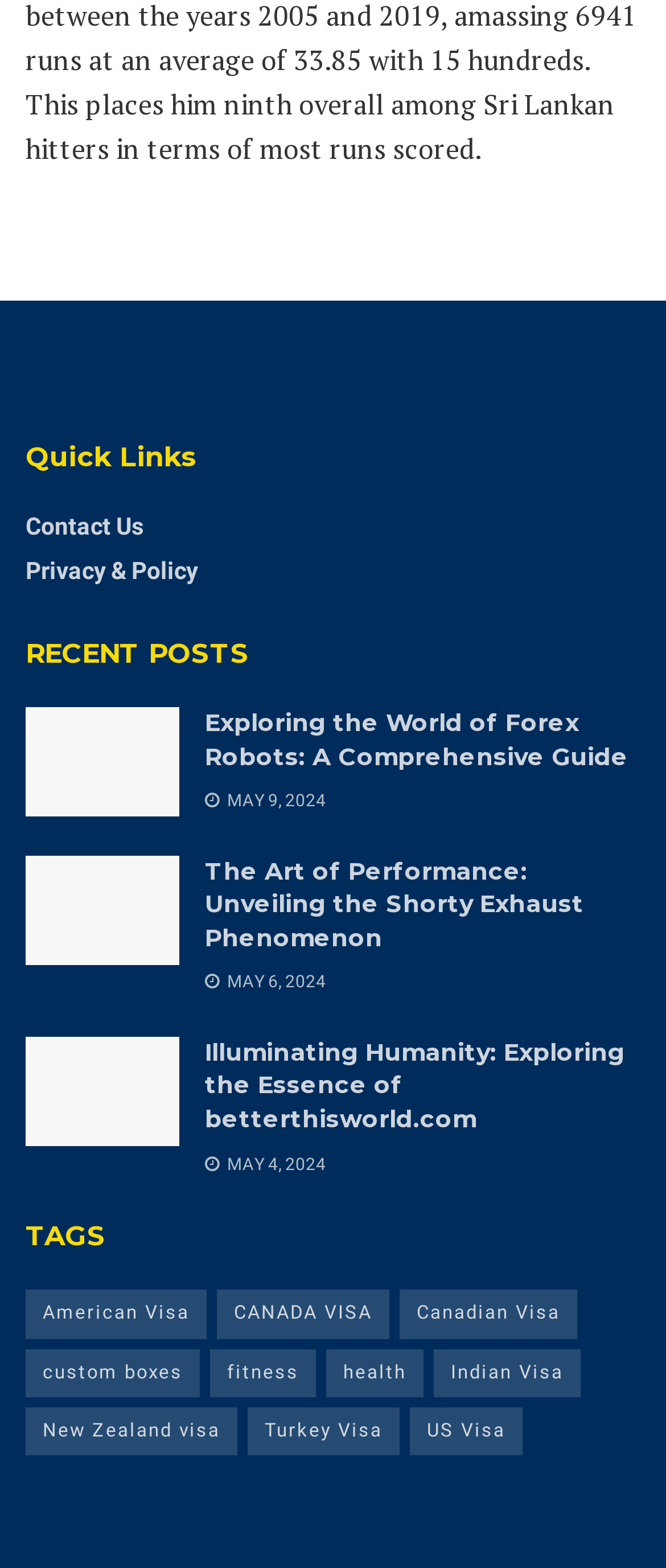Analyze the image and deliver a detailed answer to the question: What is the title of the second recent post?

I looked at the headings under the 'RECENT POSTS' section and found that the second heading is 'The Art of Performance: Unveiling the Shorty Exhaust Phenomenon'.